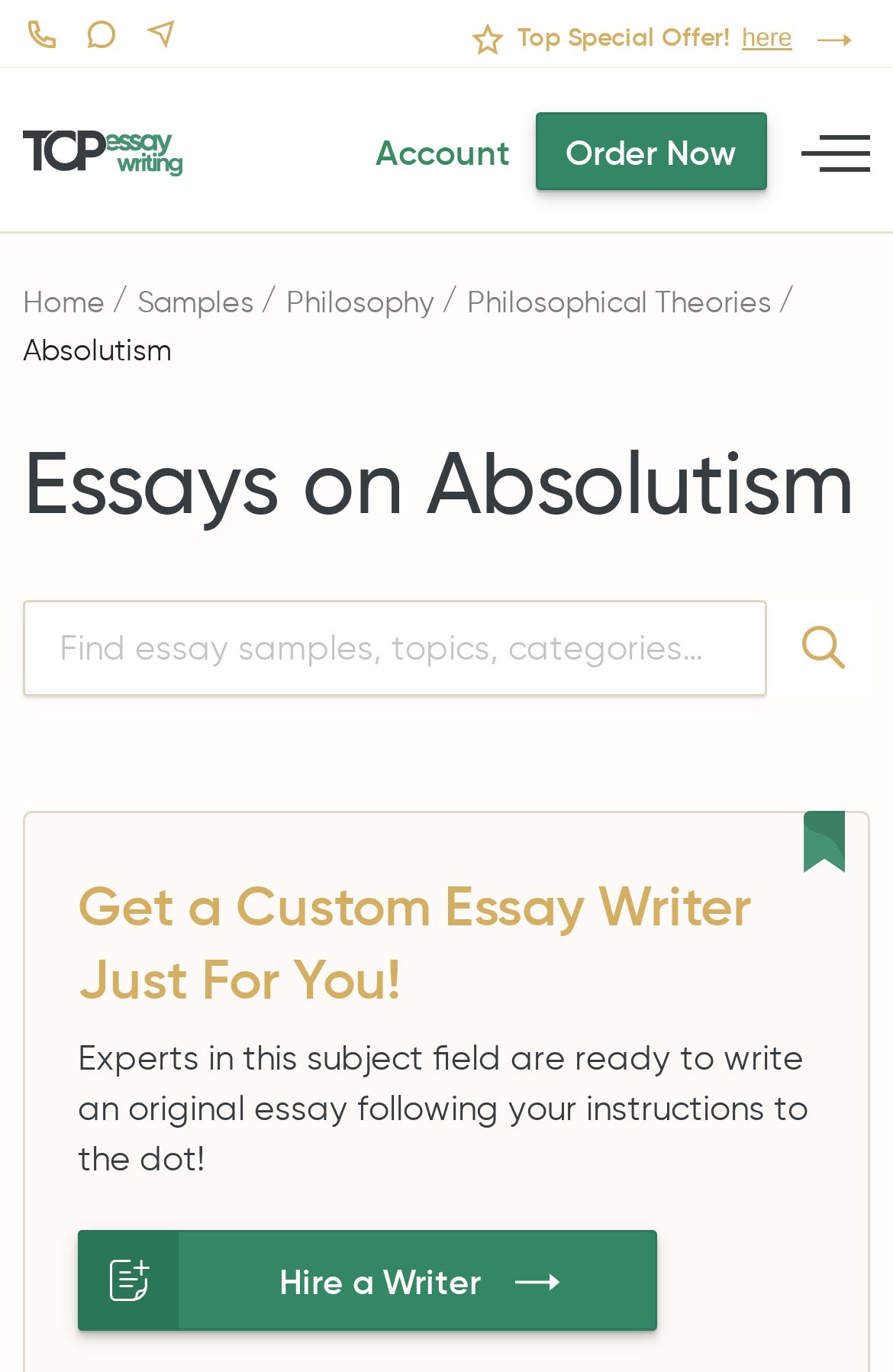Locate the bounding box coordinates of the area that needs to be clicked to fulfill the following instruction: "Call the customer service". The coordinates should be in the format of four float numbers between 0 and 1, namely [left, top, right, bottom].

[0.026, 0.013, 0.064, 0.038]